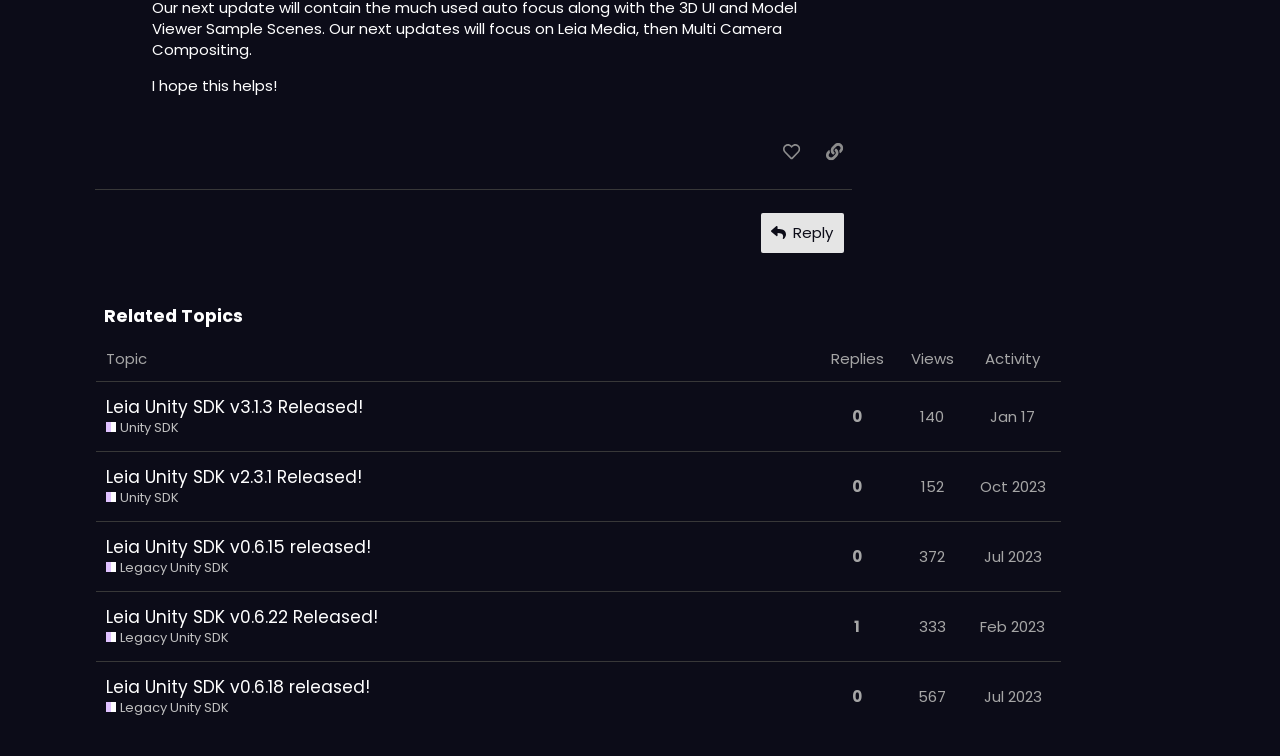Highlight the bounding box coordinates of the element you need to click to perform the following instruction: "Check the reputation."

None